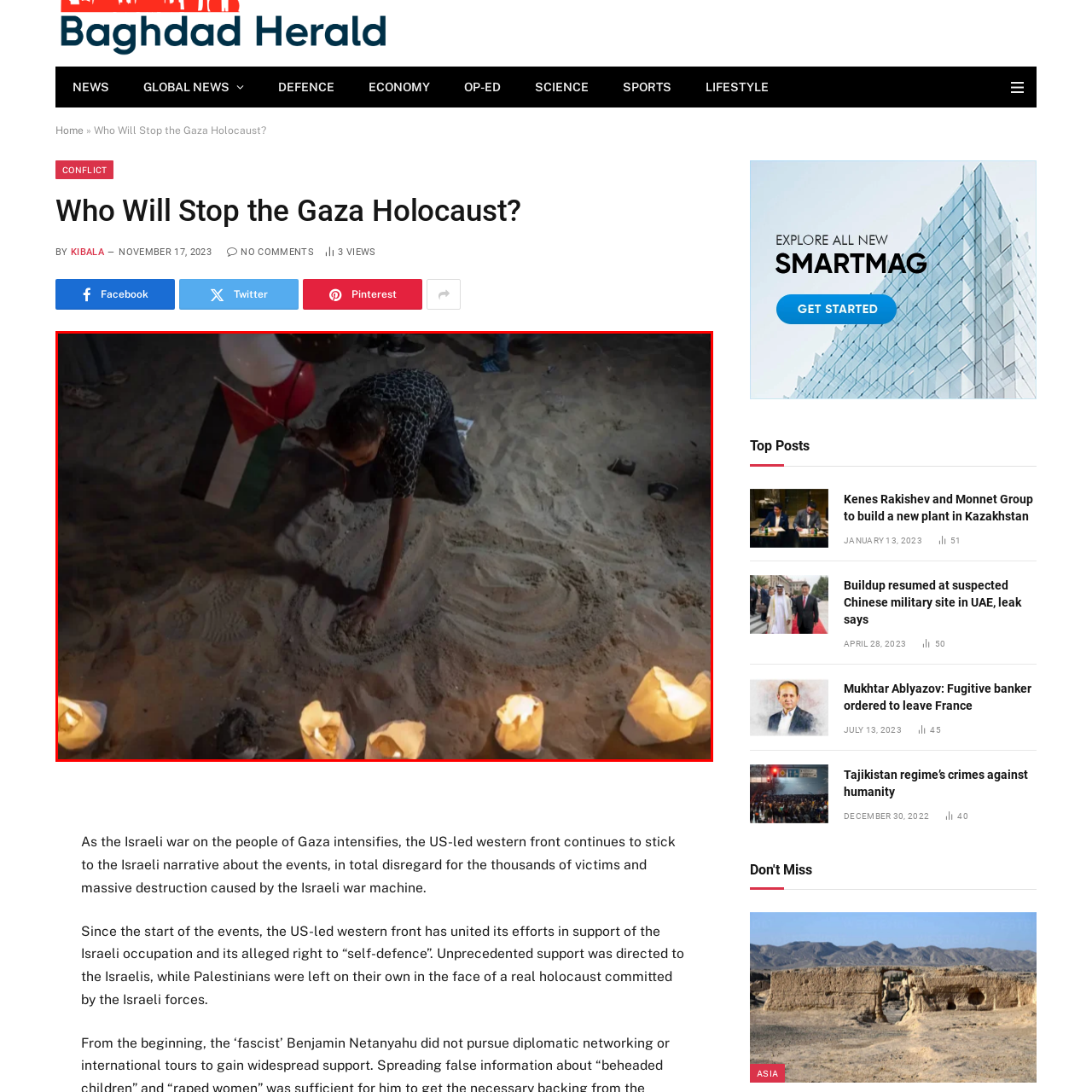Pay attention to the image inside the red rectangle, What is the atmosphere of the scene? Answer briefly with a single word or phrase.

Serene yet somber